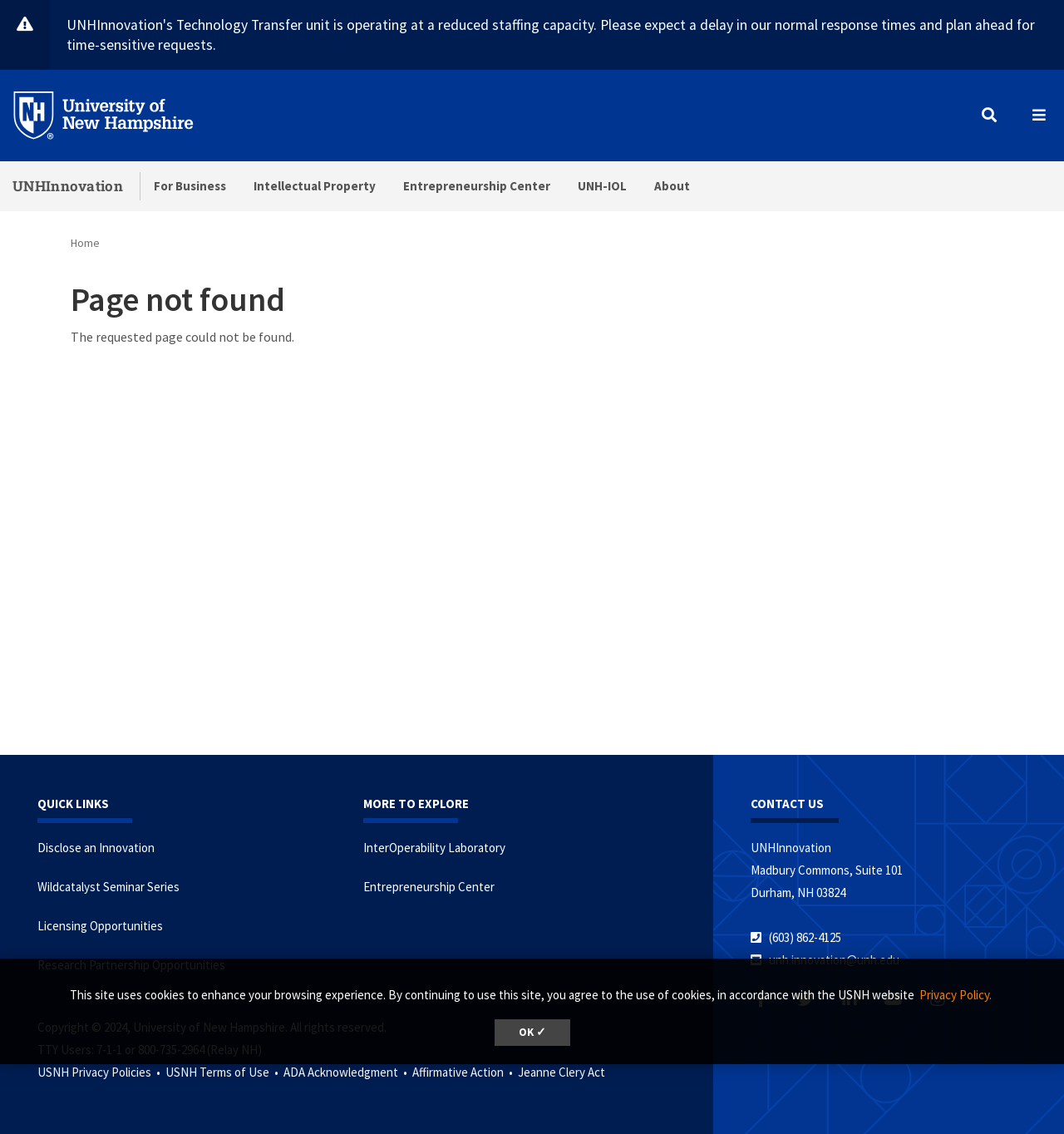Give a one-word or one-phrase response to the question: 
What is the purpose of the 'Disclose an Innovation' link?

To disclose an innovation